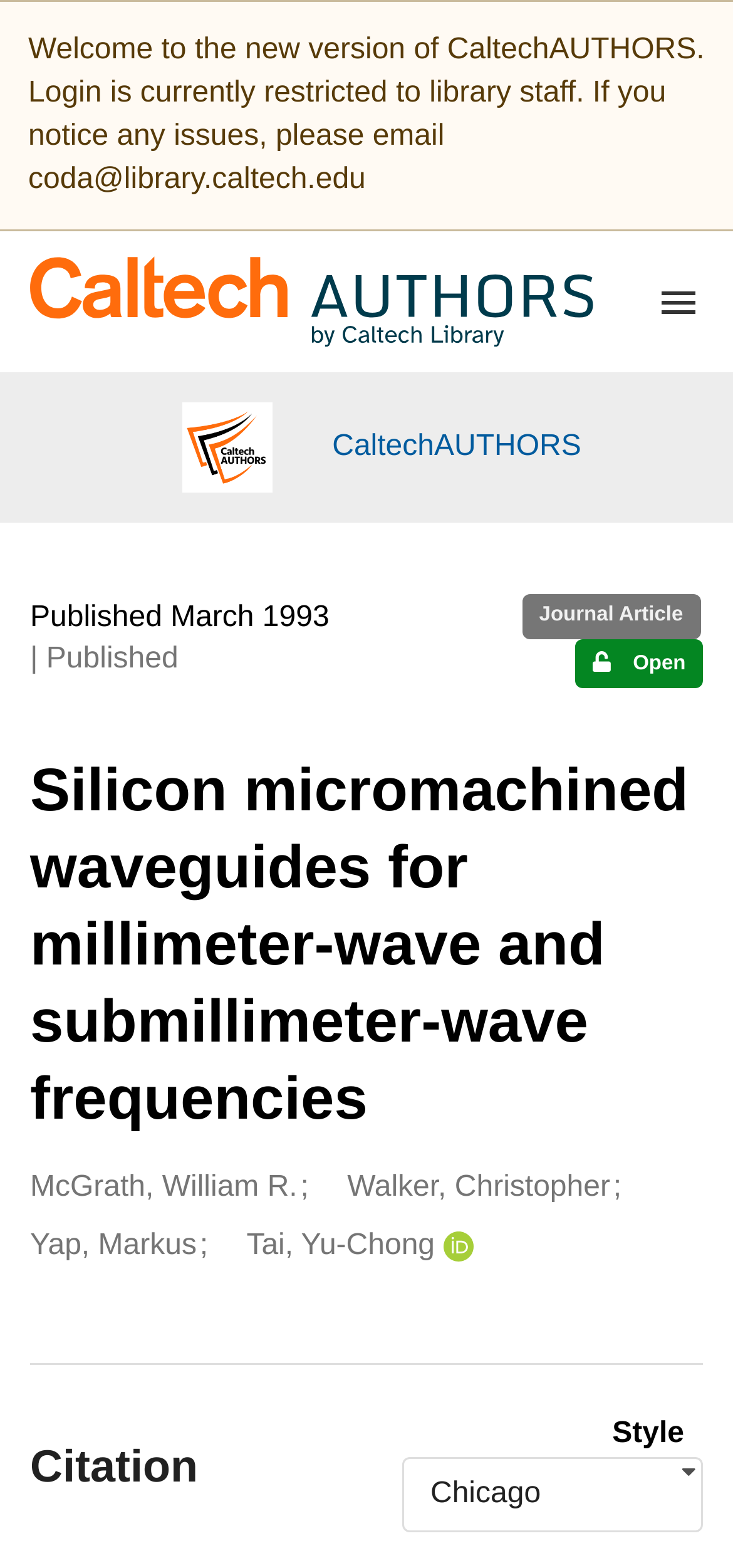What is the publication date of the journal article?
Refer to the image and provide a one-word or short phrase answer.

March 1993